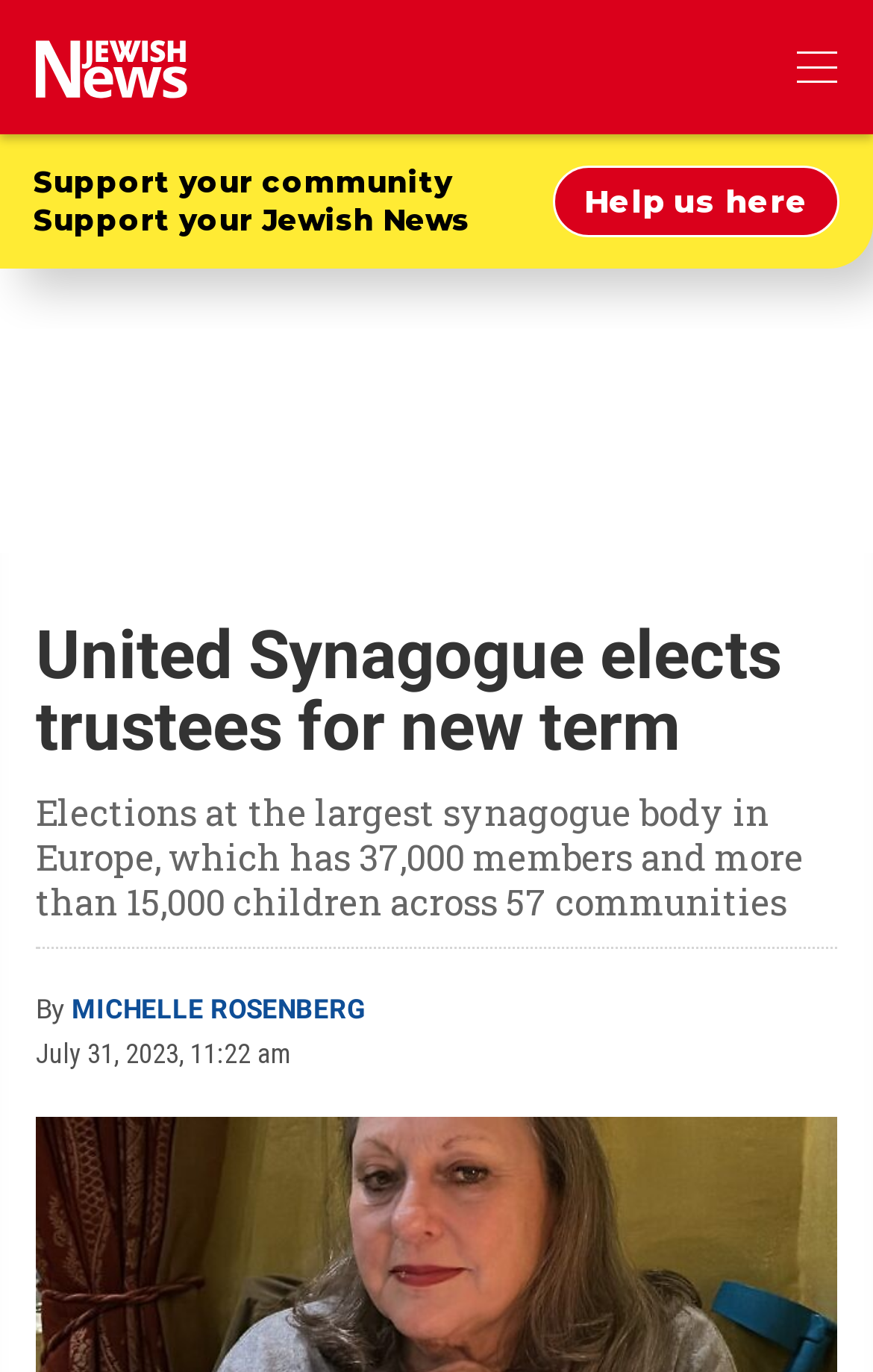What is the topic of the article?
Answer the question with as much detail as possible.

The topic of the article is about the elections at the United Synagogue, as mentioned in the main heading and subheading of the article.